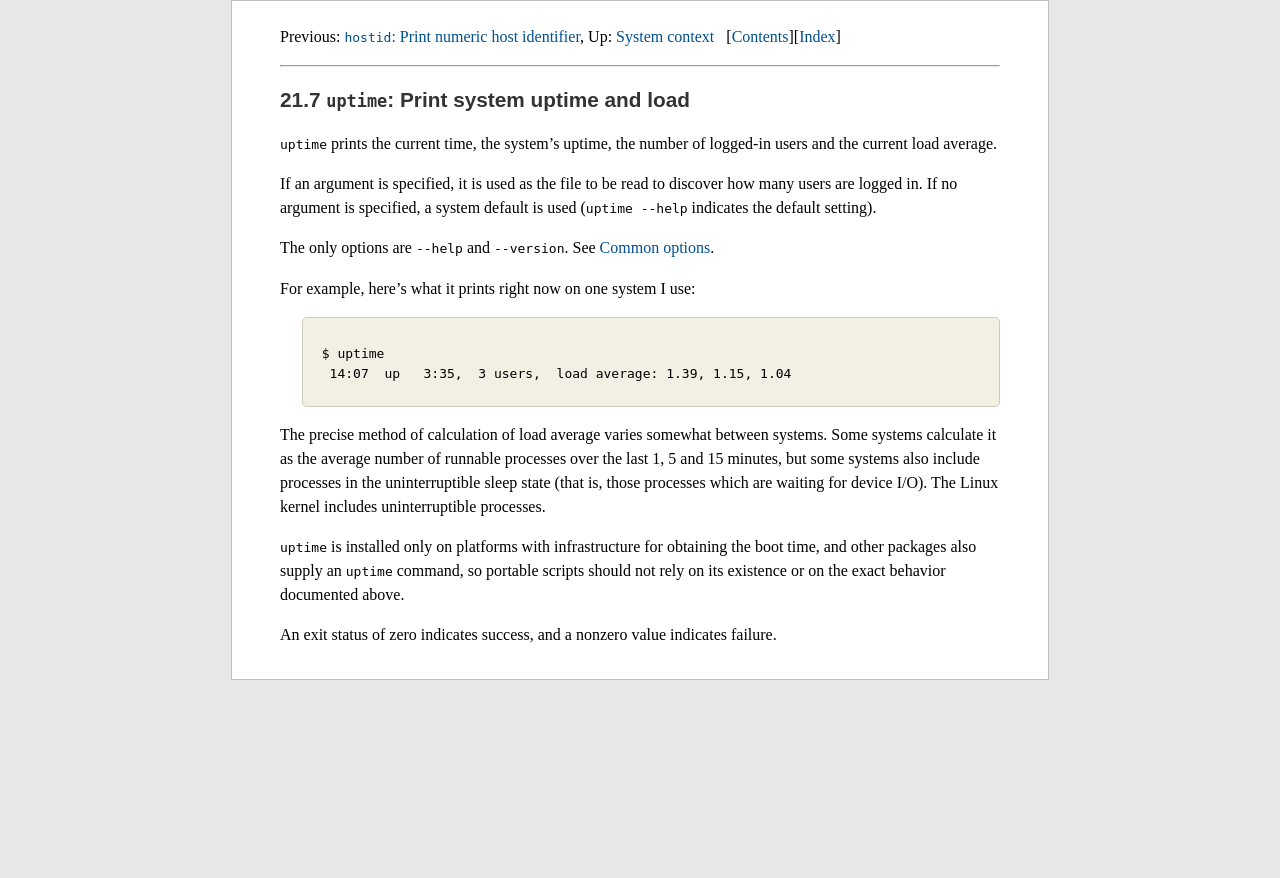Provide a comprehensive caption for the webpage.

The webpage is about the "uptime" command in GNU Coreutils 9.5. At the top, there are several links to related topics, including "hostid", "System context", "Contents", and "Index", which are aligned horizontally. Below these links, there is a horizontal separator line.

The main content of the page is divided into sections. The first section has a heading "21.7 uptime: Print system uptime and load" and provides a brief description of the uptime command, which prints the current time, system uptime, number of logged-in users, and load average.

The next section explains the usage of the uptime command, including the option to specify a file to read to discover the number of logged-in users. There is also an example of the command's output, which shows the current time, uptime, number of users, and load average.

Further down, there are sections that describe the options available for the uptime command, including "--help" and "--version", and a link to "Common options". The page also discusses the calculation of load average, which varies between systems, and notes that the uptime command is not available on all platforms.

At the bottom of the page, there is a section that explains the exit status of the uptime command, which indicates success or failure. Overall, the page provides detailed information about the uptime command, its usage, and its options.